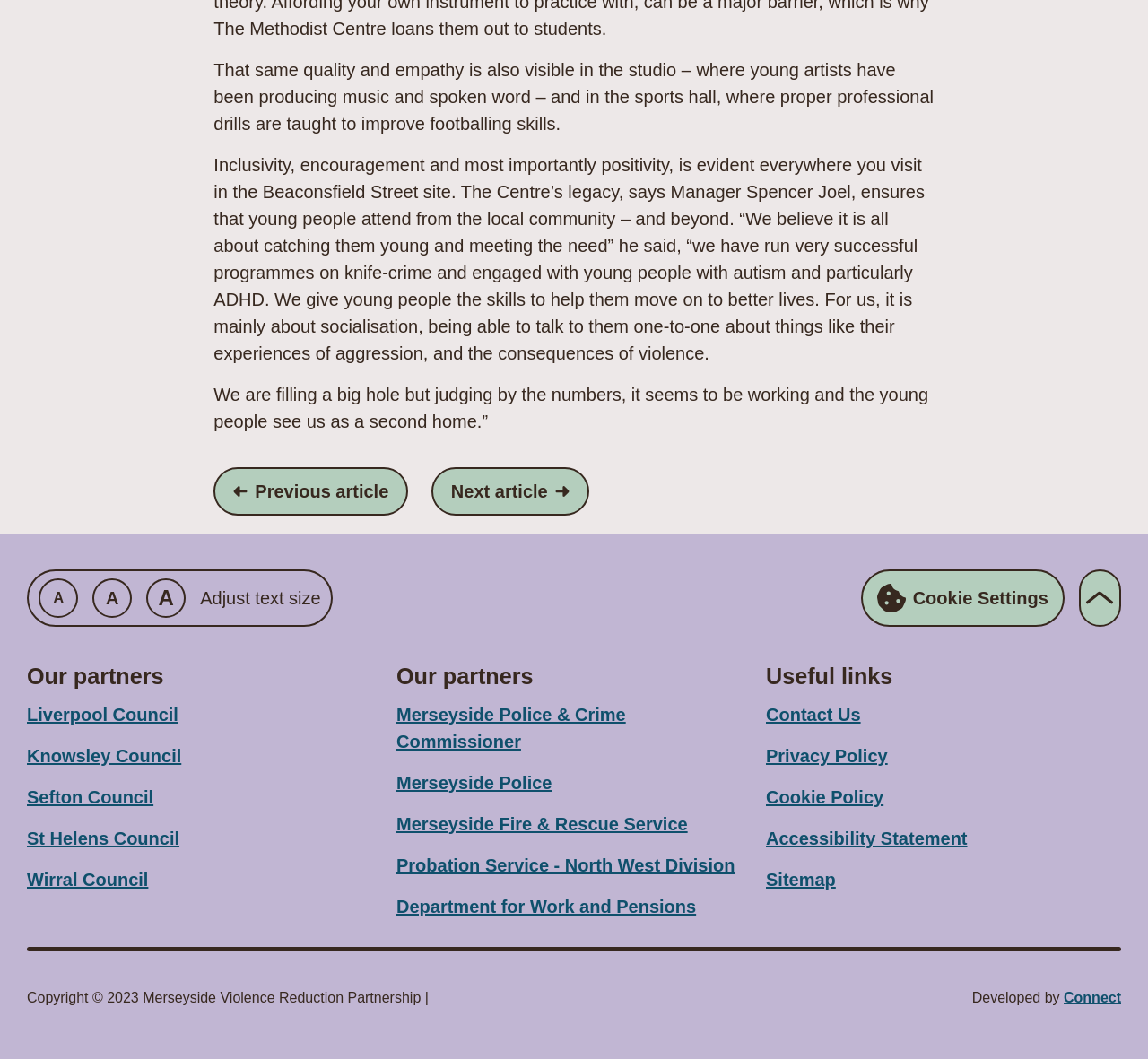Determine the bounding box coordinates for the area you should click to complete the following instruction: "Read previous article".

[0.186, 0.441, 0.356, 0.487]